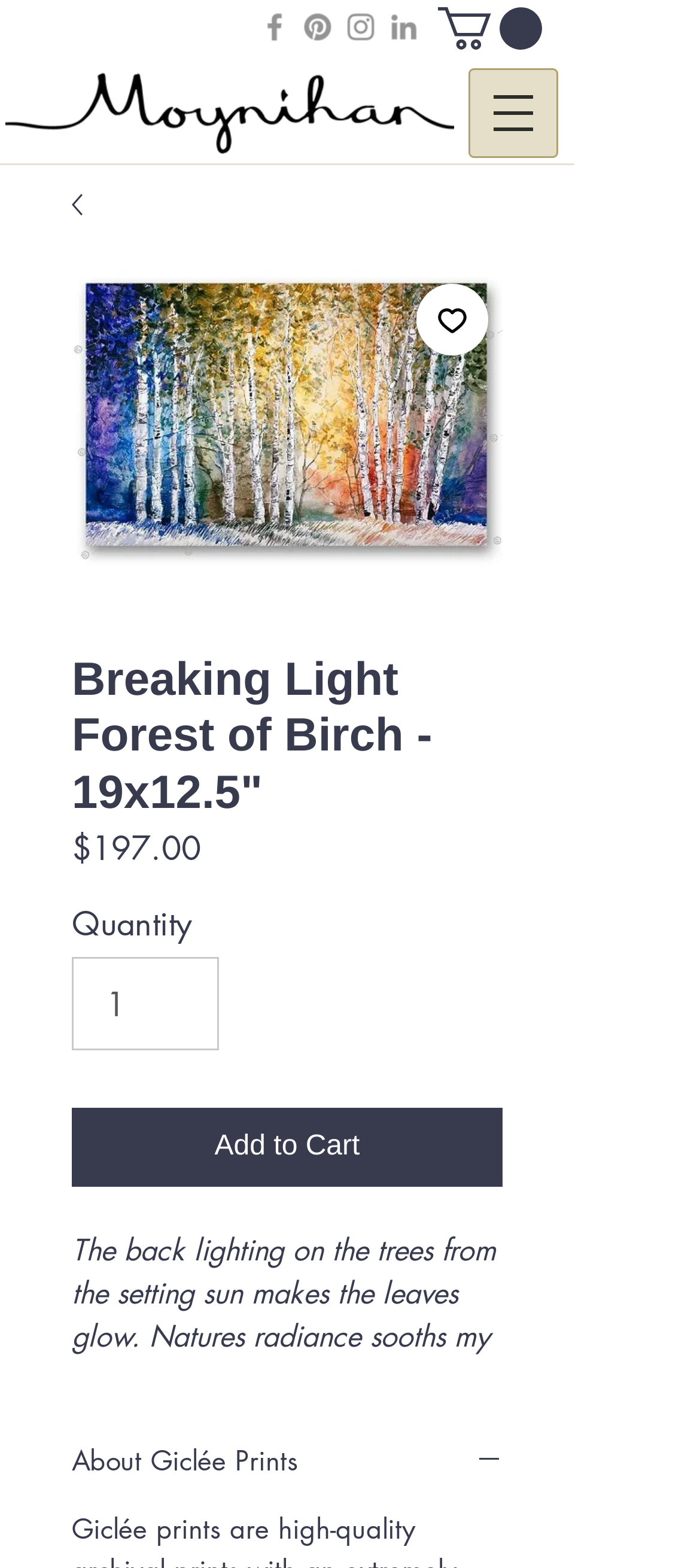Identify the text that serves as the heading for the webpage and generate it.

Breaking Light Forest of Birch - 19x12.5"